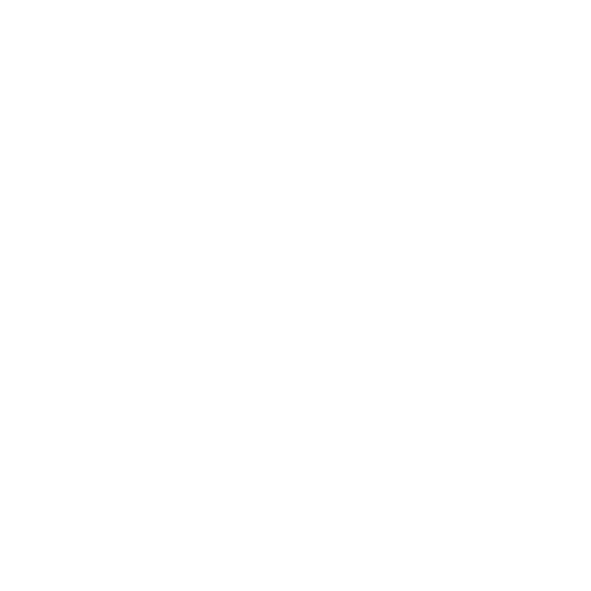Deliver an in-depth description of the image, highlighting major points.

The image showcases a Sony PlayStation 2 console (model SCPH-30001), which is currently listed for sale by Milton Wares. The console is depicted in good working condition and comes with a power cable and audio-video wire, but does not include controllers or additional accessories. The listing emphasizes that the item has been tested and verified to function properly, while also showing signs of average use. 

The accompanying text in the sale highlights the price of $62.99, and provides a brief description mentioning its clean appearance and condition, along with a weight of 2.8 kg and dimensions of 40 × 28 × 25 cm. The console is currently out of stock, and prospective buyers are invited to explore related products that may also be available.